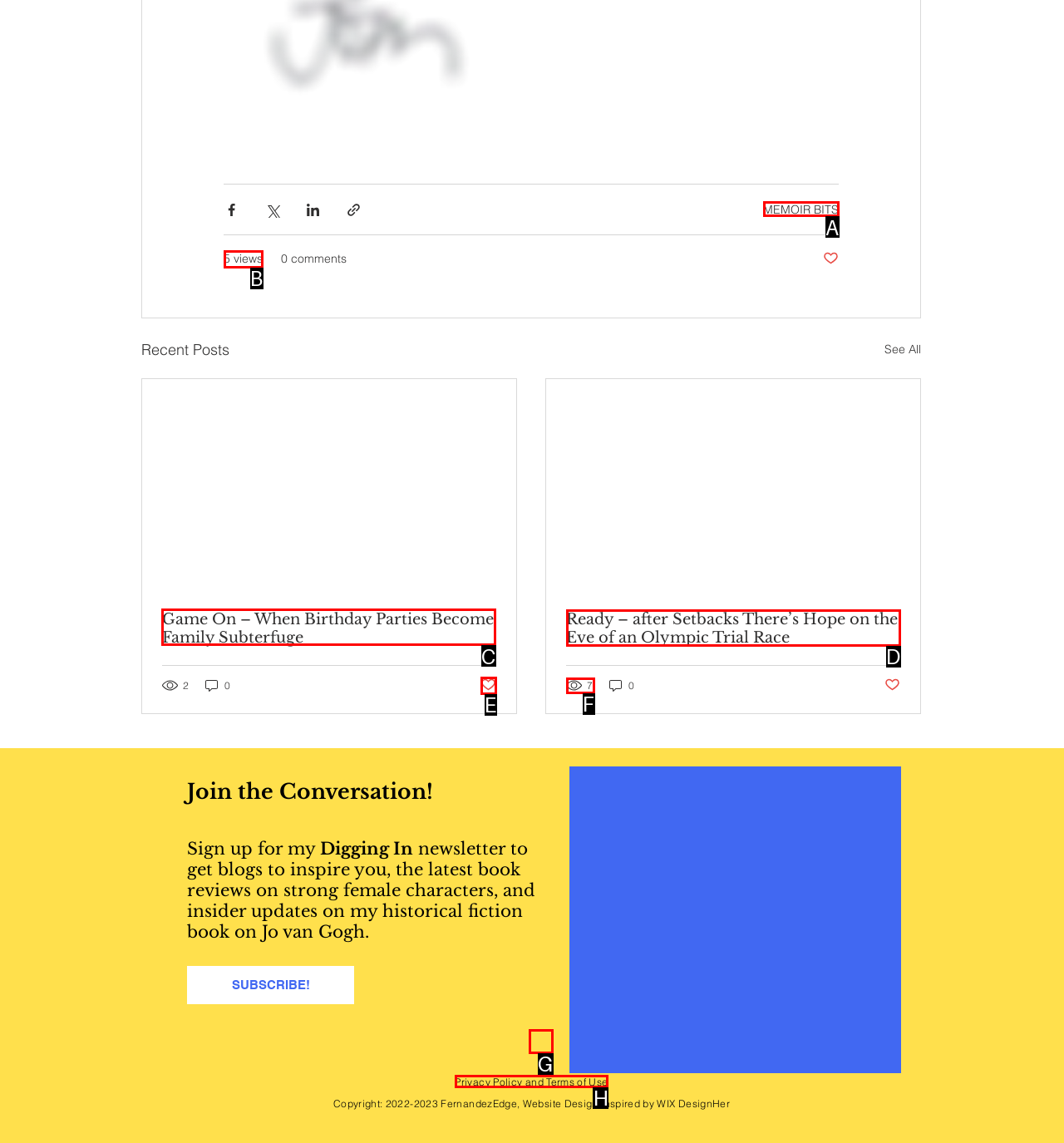Identify the correct HTML element to click to accomplish this task: Read the article 'Game On – When Birthday Parties Become Family Subterfuge'
Respond with the letter corresponding to the correct choice.

C